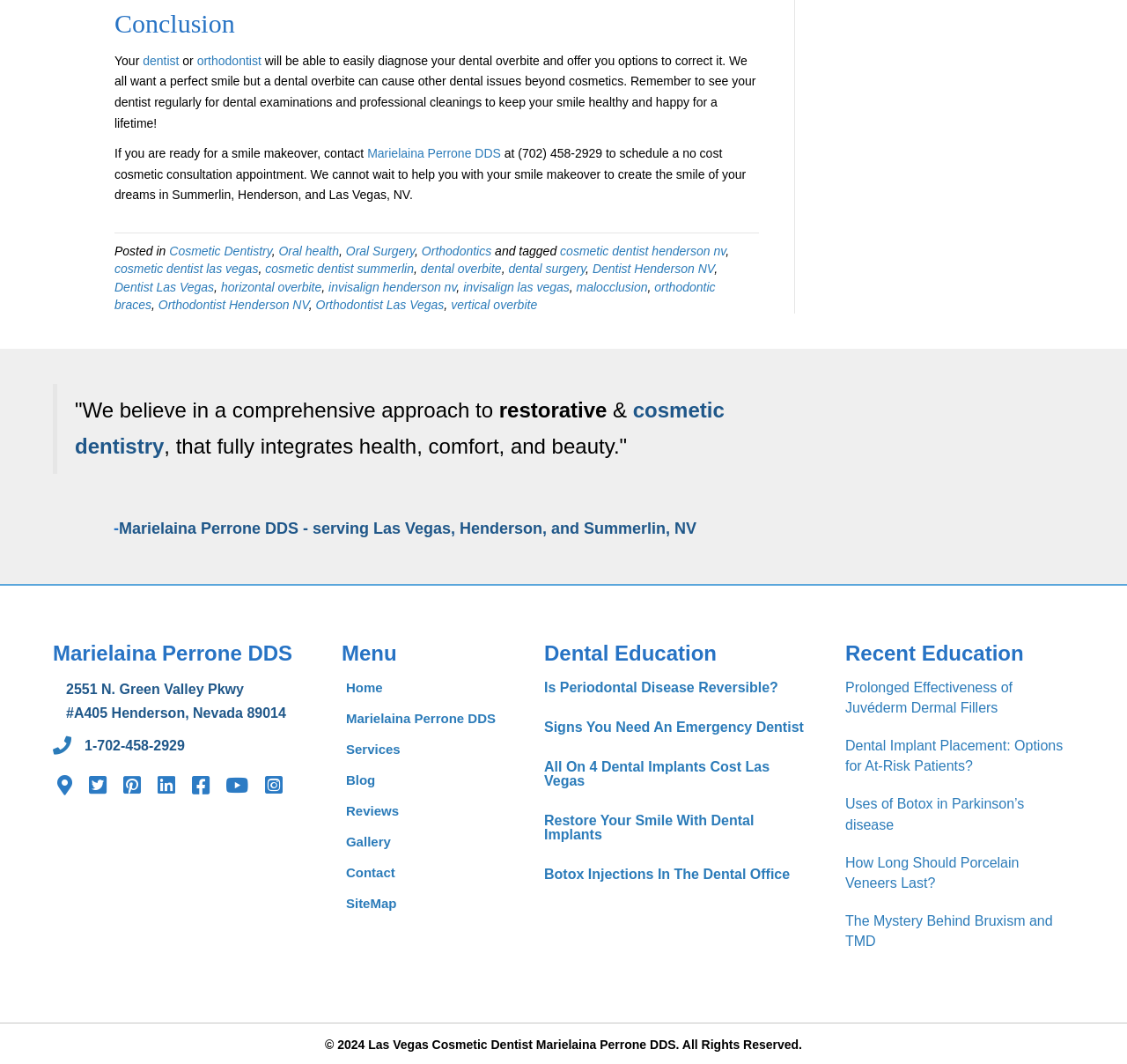What is the topic of the blog post?
Answer the question with just one word or phrase using the image.

Dental overbite